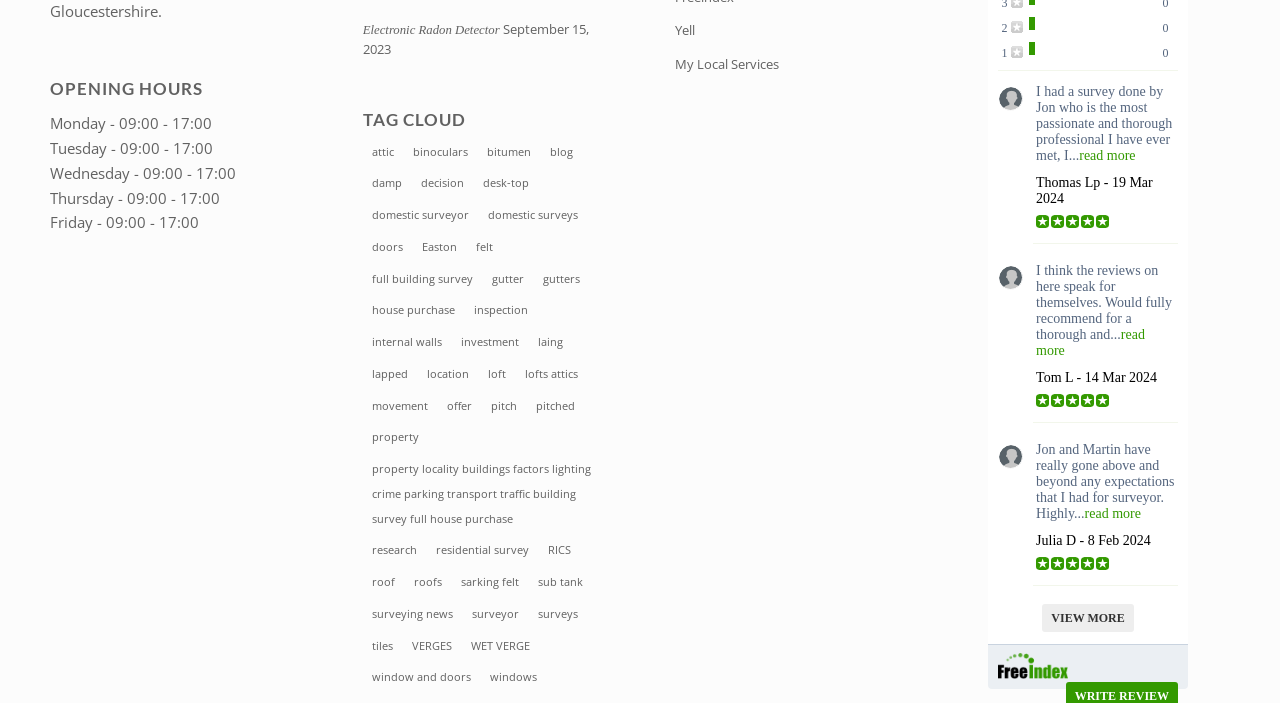Locate the bounding box coordinates of the clickable part needed for the task: "View more reviews".

[0.814, 0.859, 0.886, 0.899]